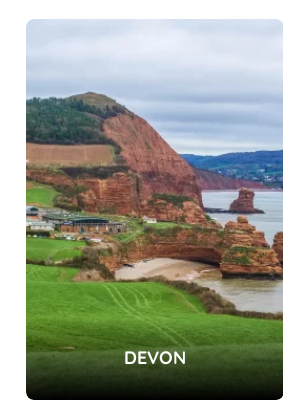What lies below the cliffs?
Could you answer the question in a detailed manner, providing as much information as possible?

According to the caption, below the cliffs lies a charming village, which is nestled against the backdrop of the serene waters, providing a picturesque setting.